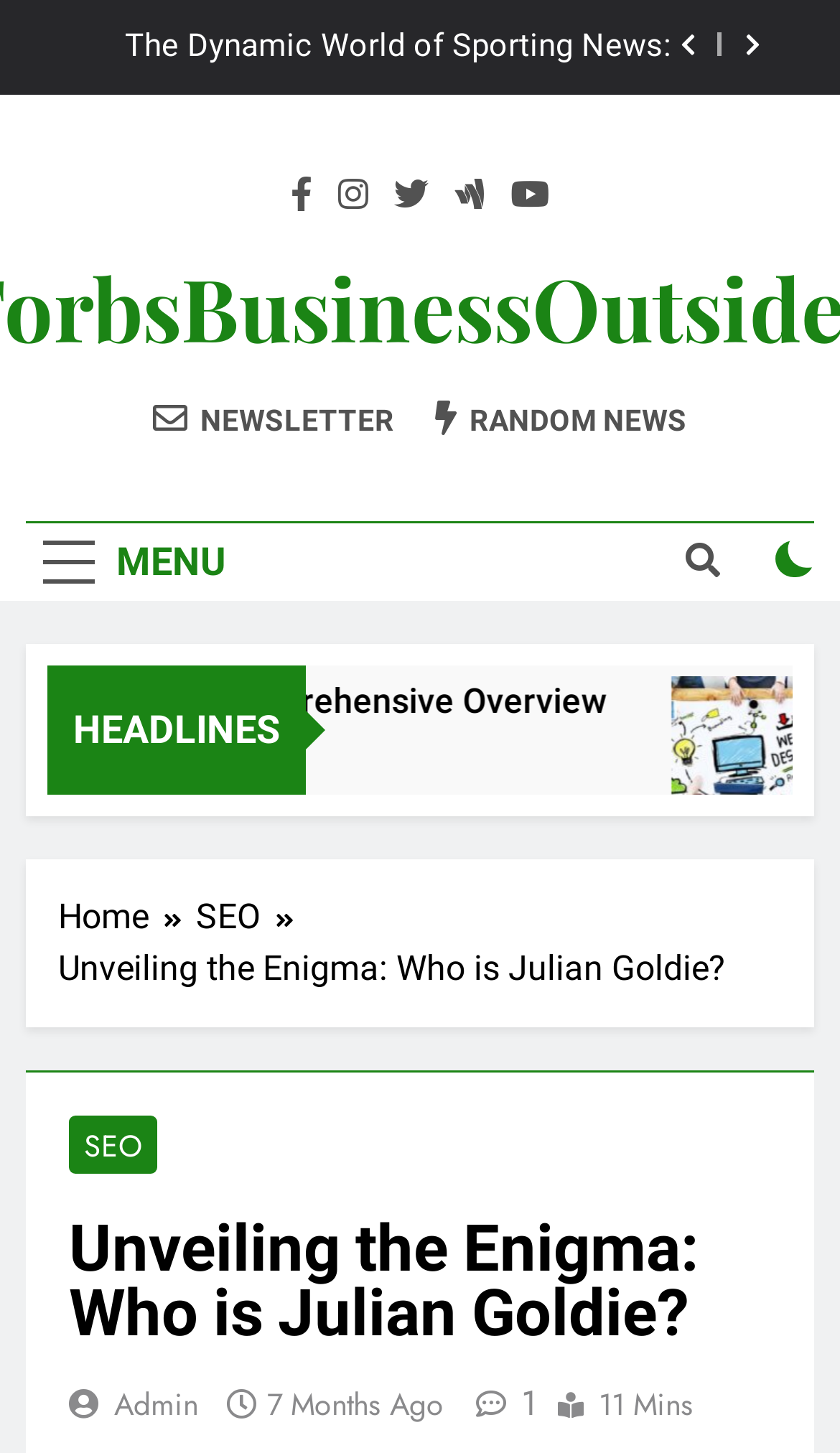What is the category of the current article?
Respond to the question with a single word or phrase according to the image.

SEO